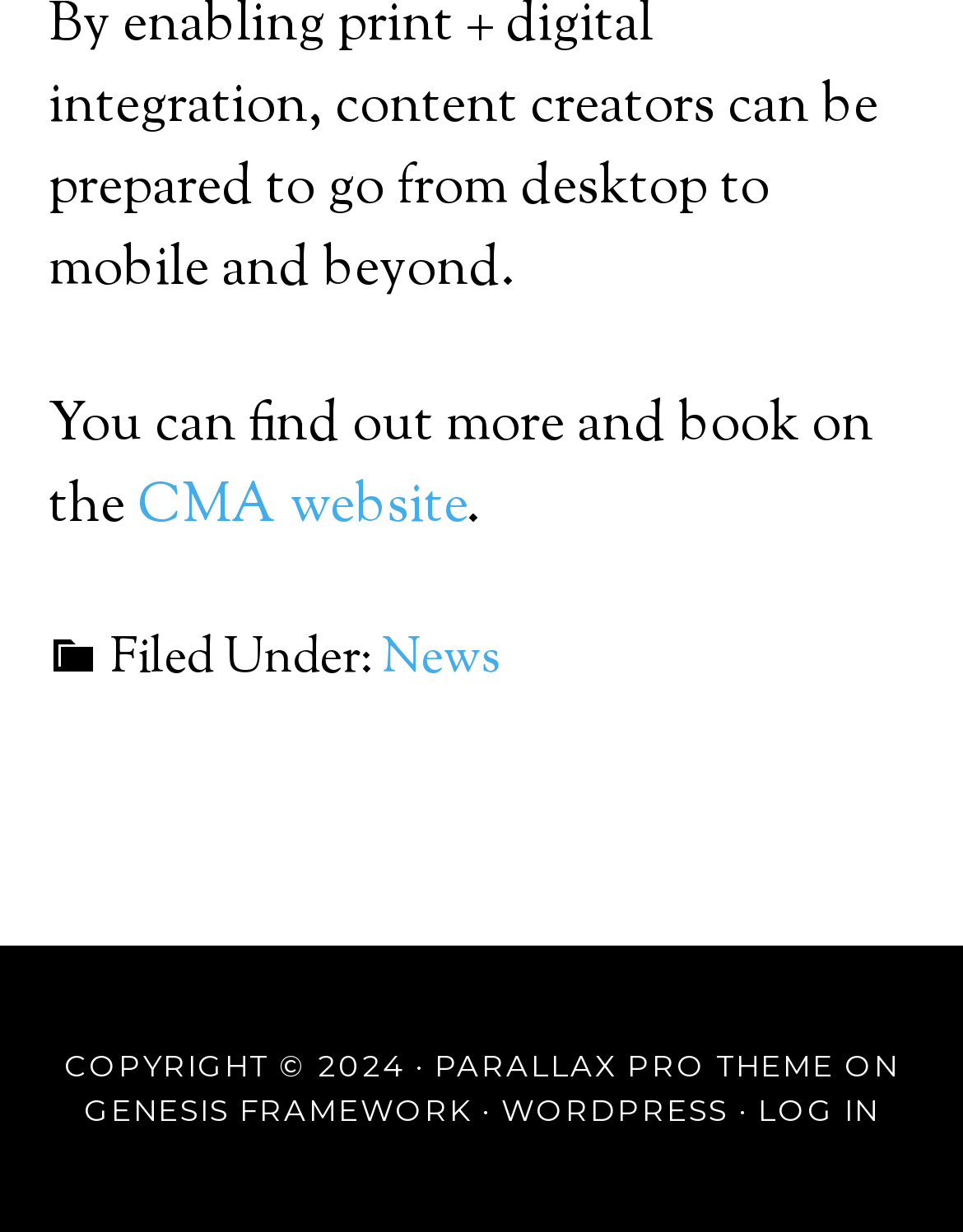What is the framework of the website?
Answer the question with a thorough and detailed explanation.

In the footer section of the webpage, there is a link to the 'GENESIS FRAMEWORK', which suggests that the website is built using this framework.